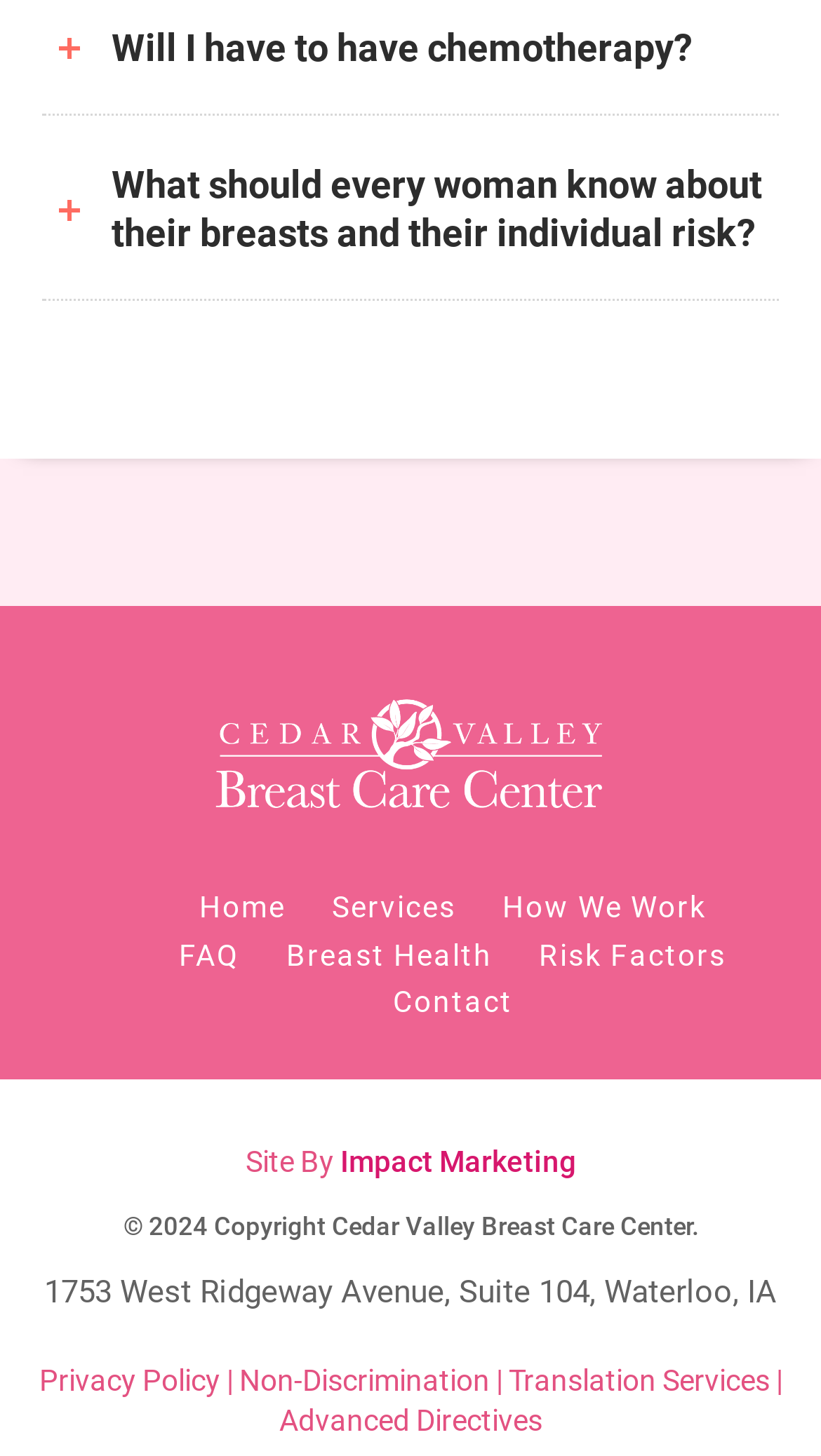Given the webpage screenshot and the description, determine the bounding box coordinates (top-left x, top-left y, bottom-right x, bottom-right y) that define the location of the UI element matching this description: Advanced Directives

[0.34, 0.964, 0.66, 0.988]